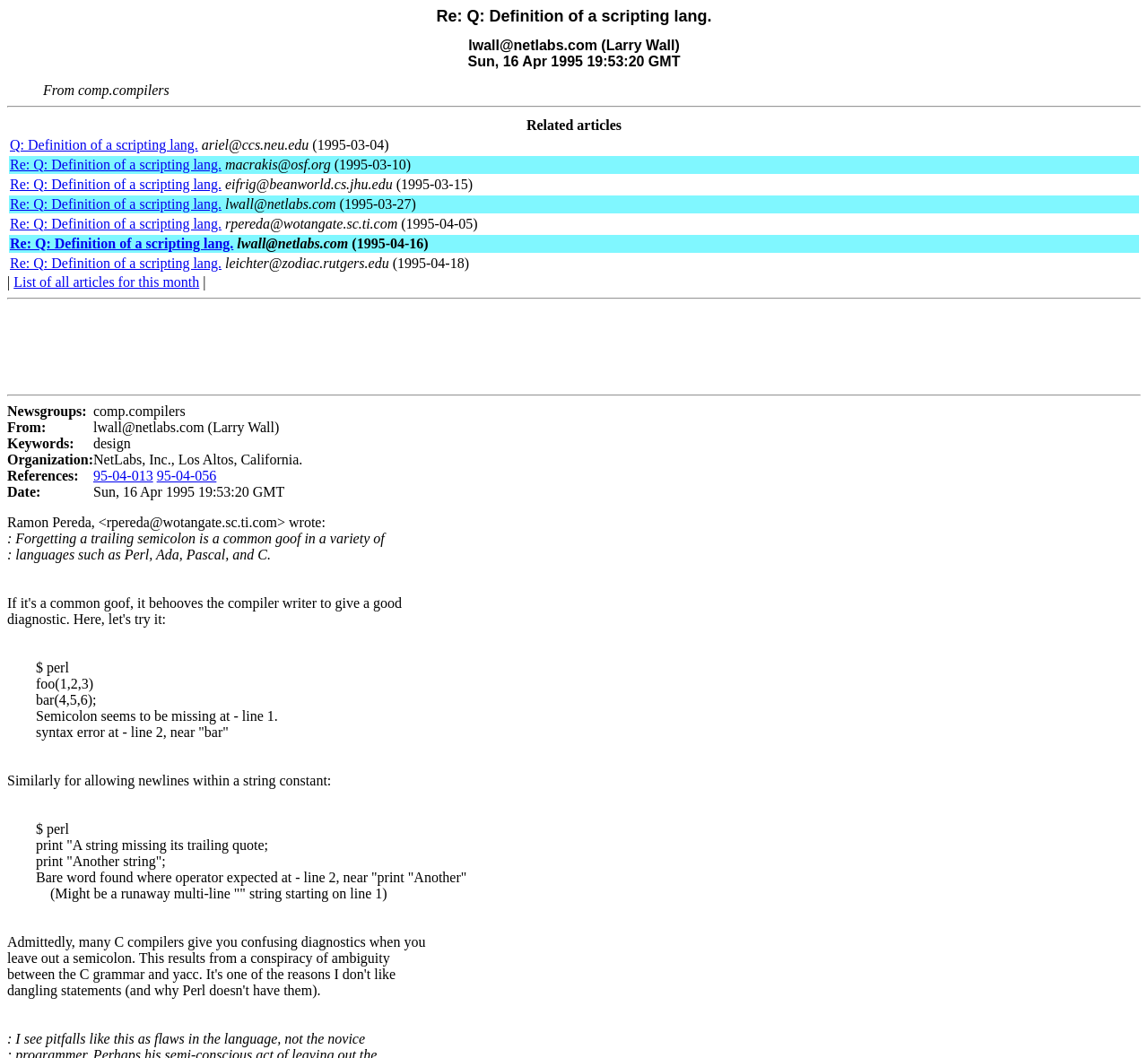Reply to the question below using a single word or brief phrase:
What is the date of this post?

Sun, 16 Apr 1995 19:53:20 GMT